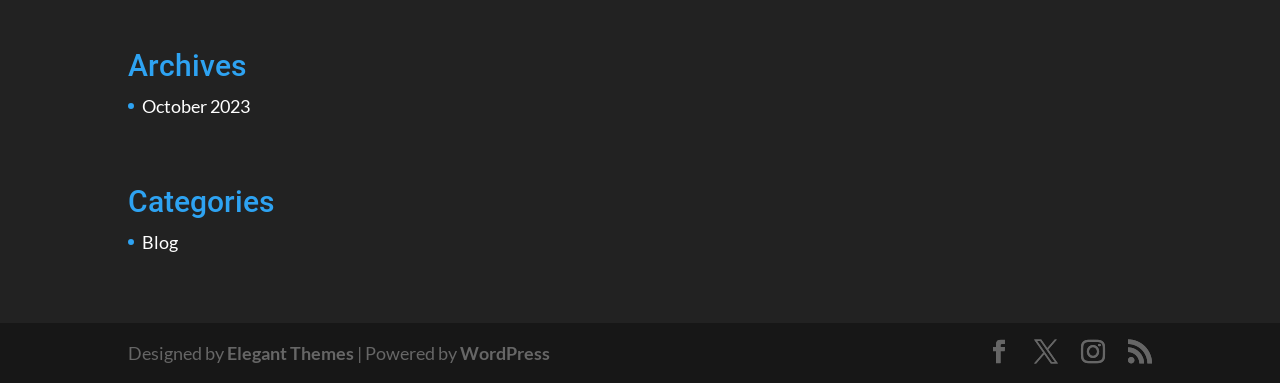Identify the bounding box coordinates for the UI element described as follows: "Blog". Ensure the coordinates are four float numbers between 0 and 1, formatted as [left, top, right, bottom].

[0.111, 0.603, 0.139, 0.66]